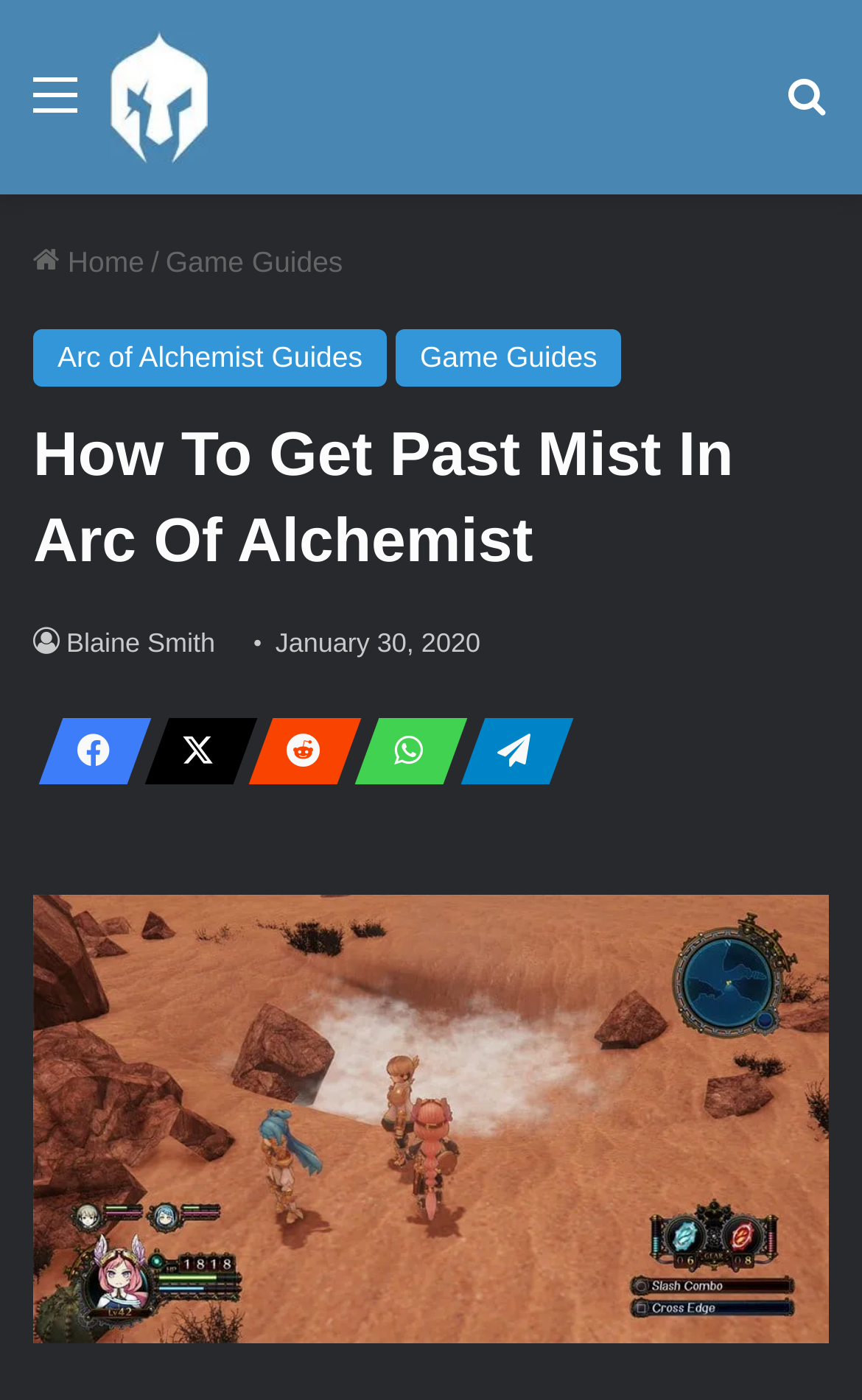Determine the bounding box coordinates of the clickable area required to perform the following instruction: "Share the article on social media". The coordinates should be represented as four float numbers between 0 and 1: [left, top, right, bottom].

[0.044, 0.513, 0.146, 0.561]